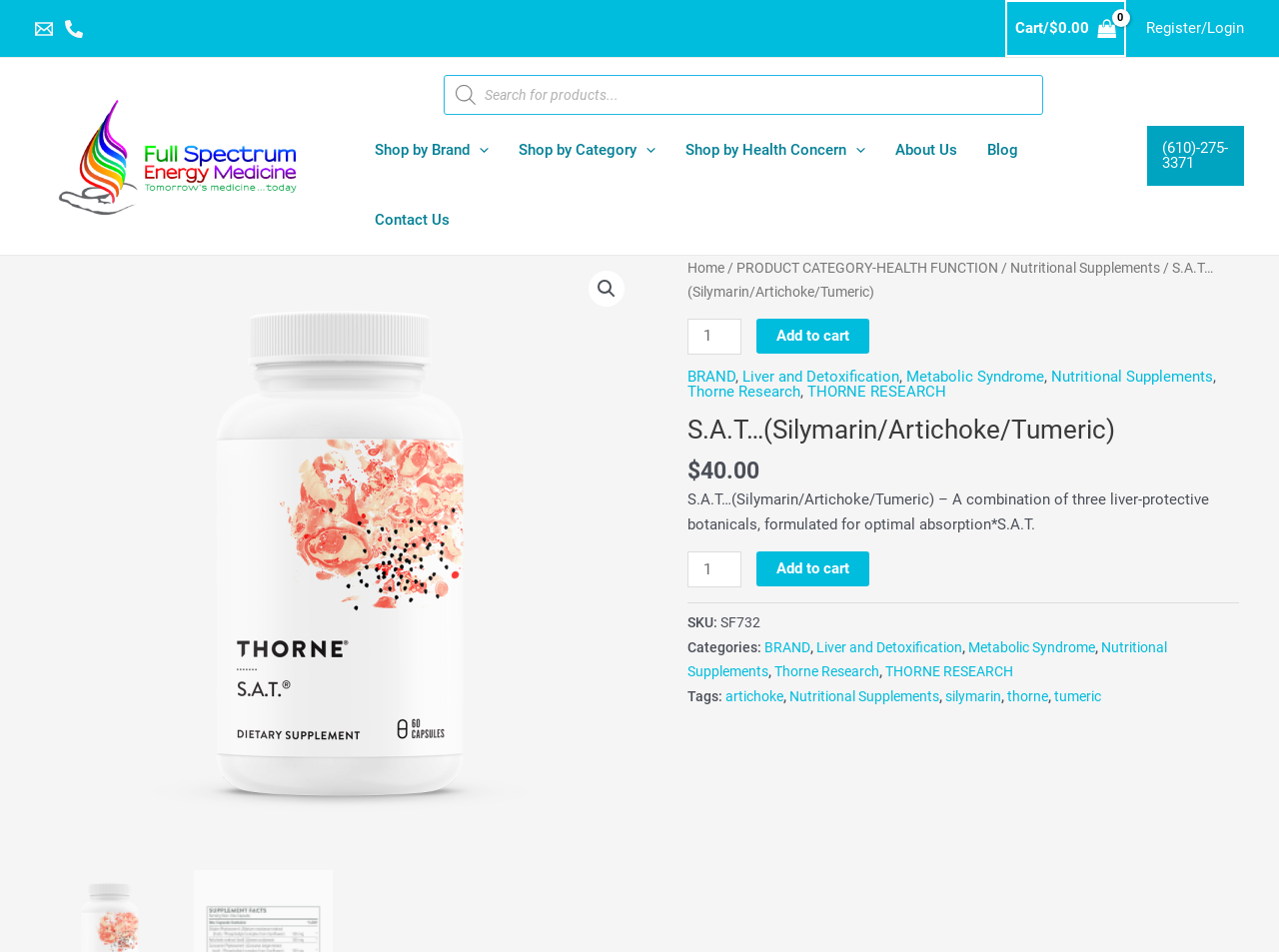Pinpoint the bounding box coordinates of the area that should be clicked to complete the following instruction: "Change product quantity". The coordinates must be given as four float numbers between 0 and 1, i.e., [left, top, right, bottom].

[0.538, 0.335, 0.58, 0.372]